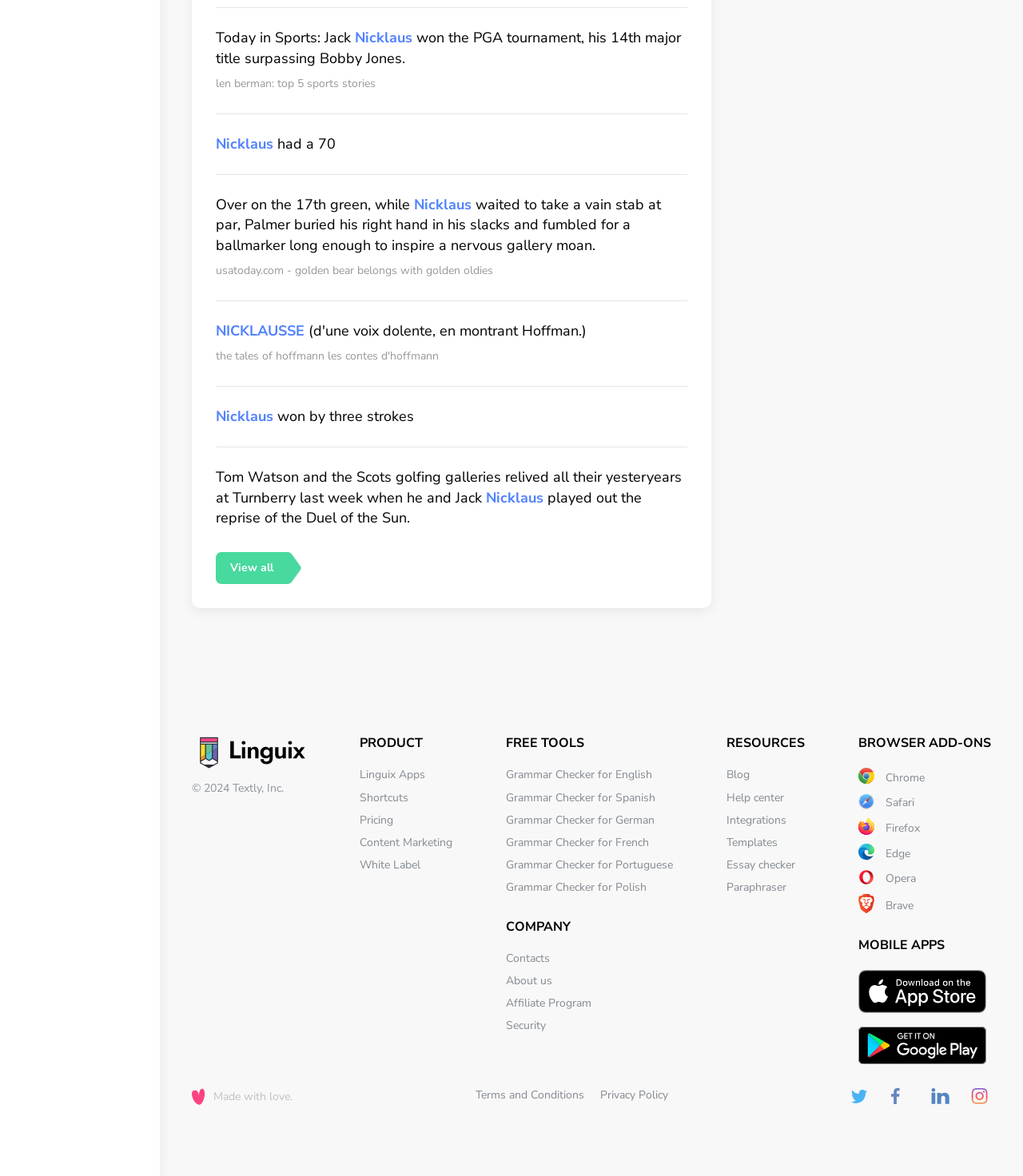Show the bounding box coordinates of the region that should be clicked to follow the instruction: "Open 'Grammar Checker for English'."

[0.495, 0.652, 0.638, 0.665]